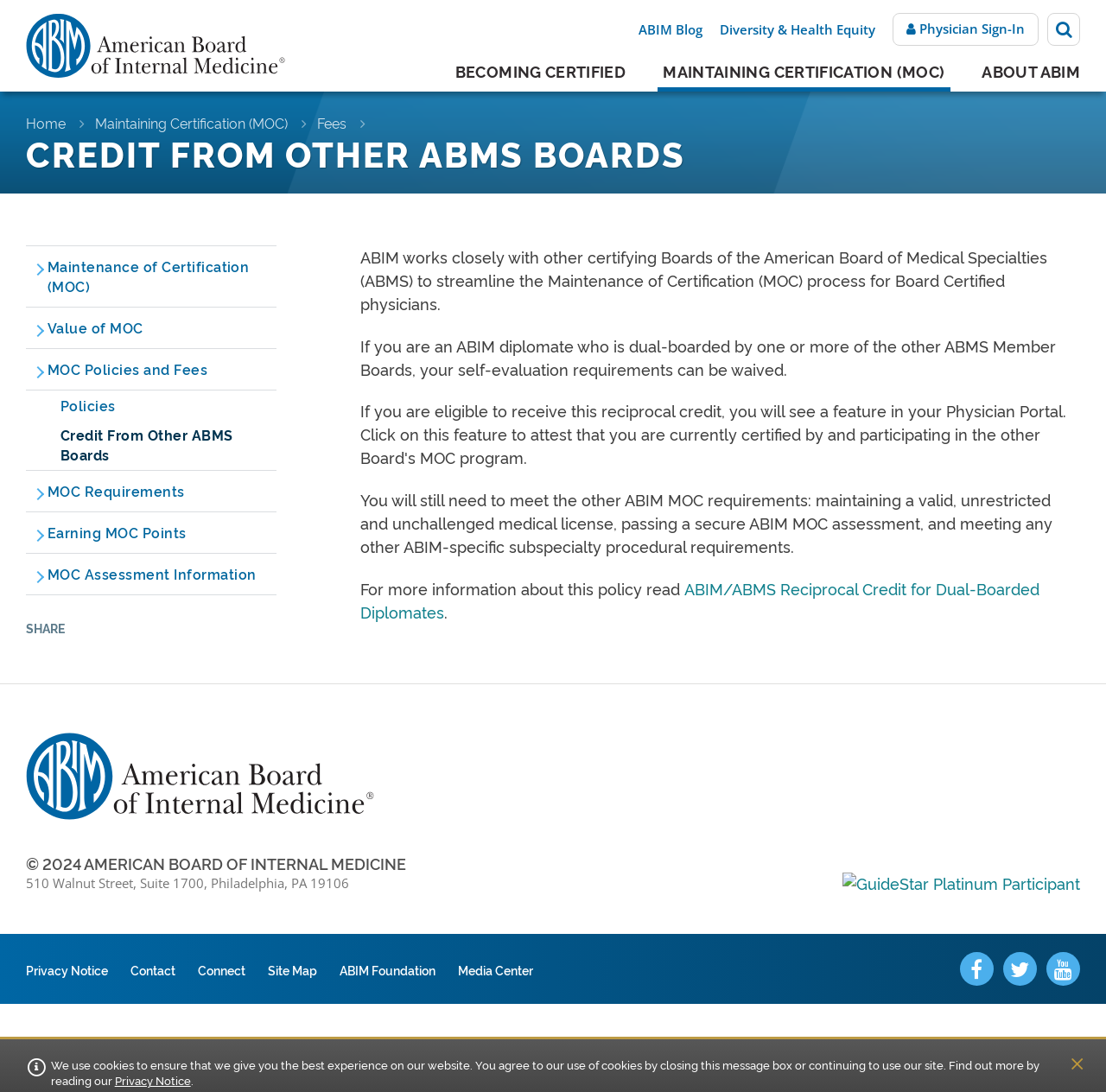What is the name of the policy related to dual-boarded diplomates?
Refer to the screenshot and answer in one word or phrase.

ABIM/ABMS Reciprocal Credit for Dual-Boarded Diplomates